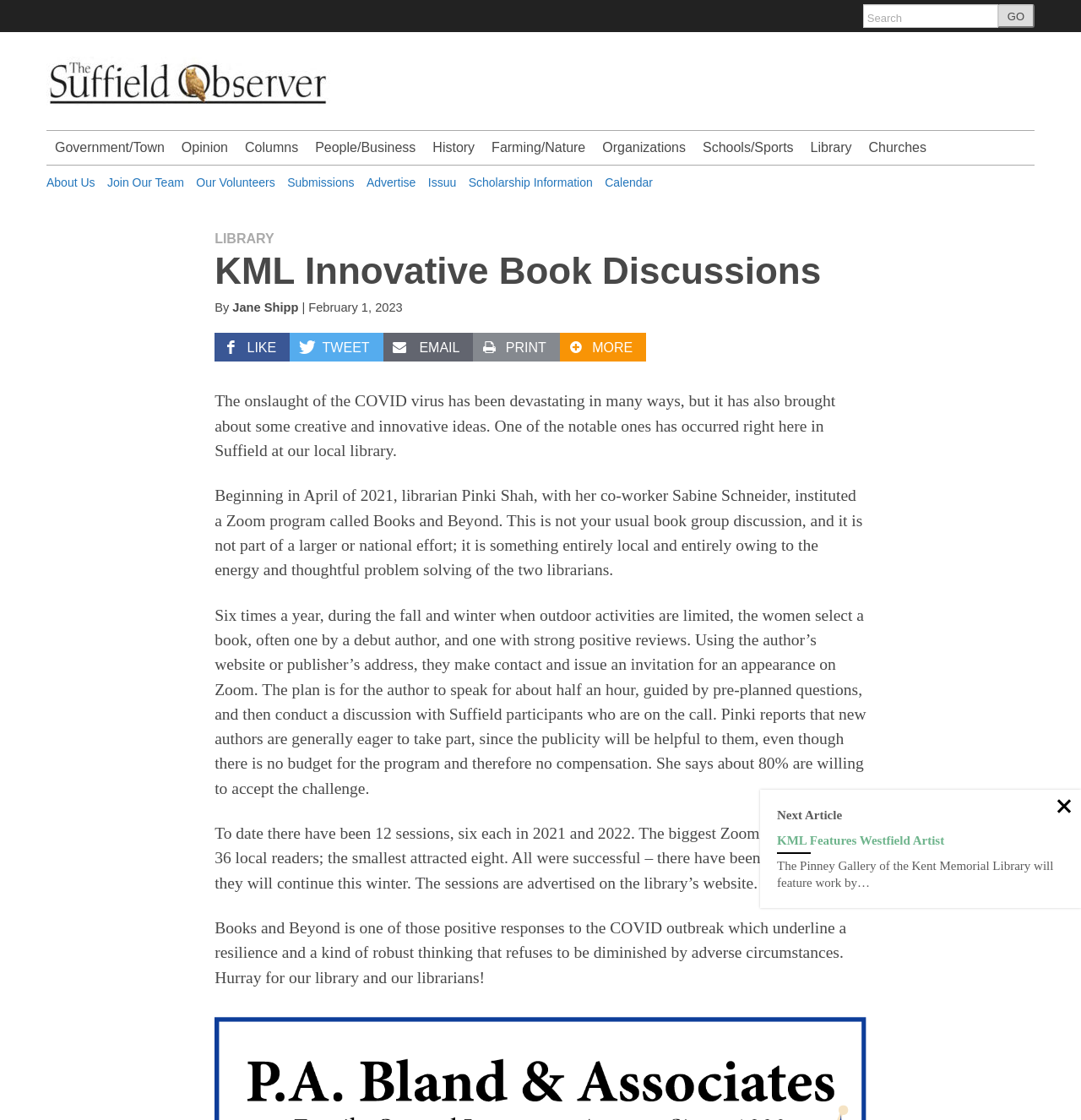Provide the bounding box coordinates of the UI element this sentence describes: "Our Volunteers".

[0.181, 0.157, 0.254, 0.169]